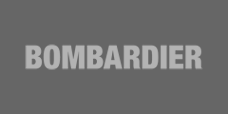Please answer the following question using a single word or phrase: 
What is the industry that Bombardier is a leader in?

Aerospace and transportation